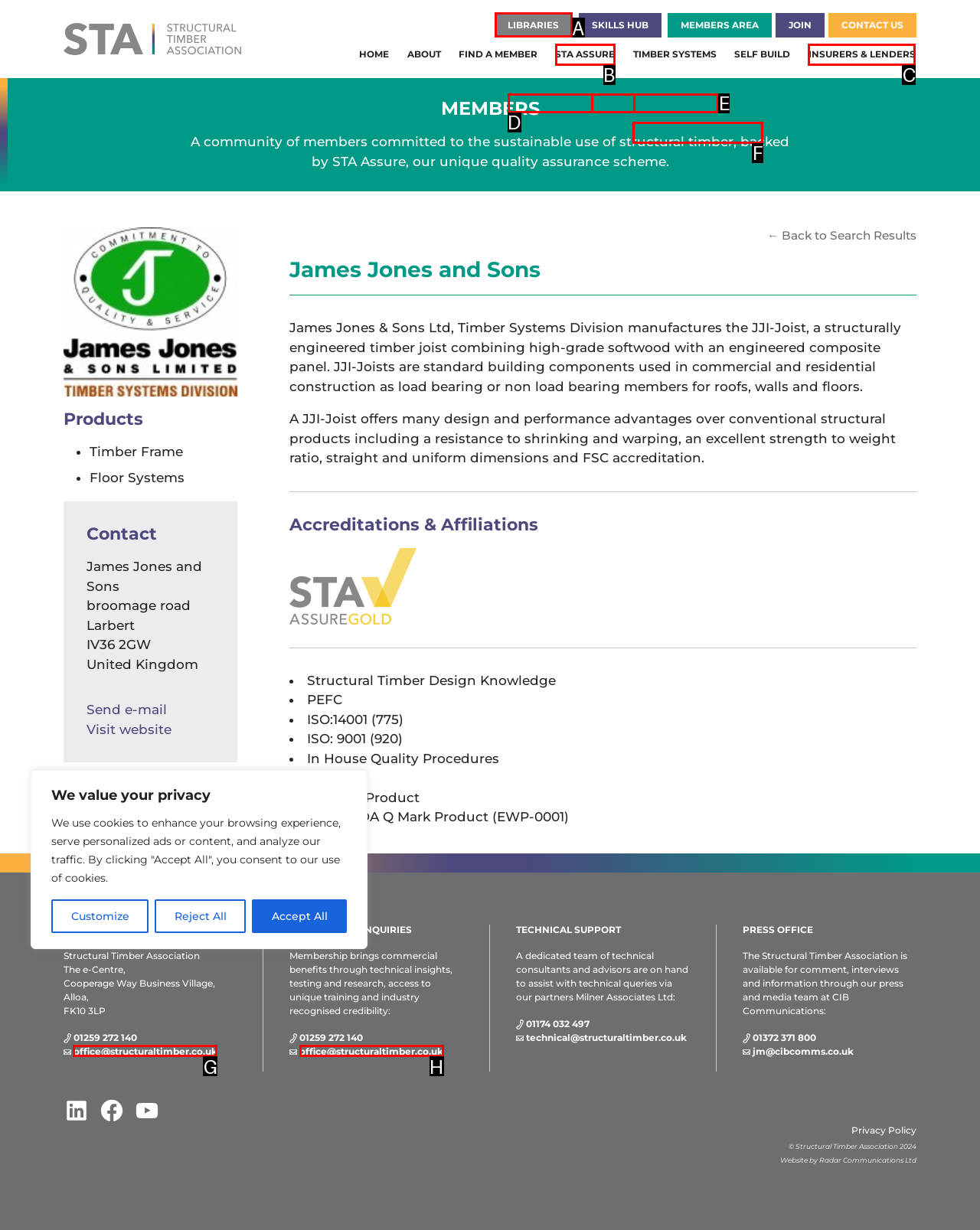Identify the HTML element that matches the description: STA Assure. Provide the letter of the correct option from the choices.

B